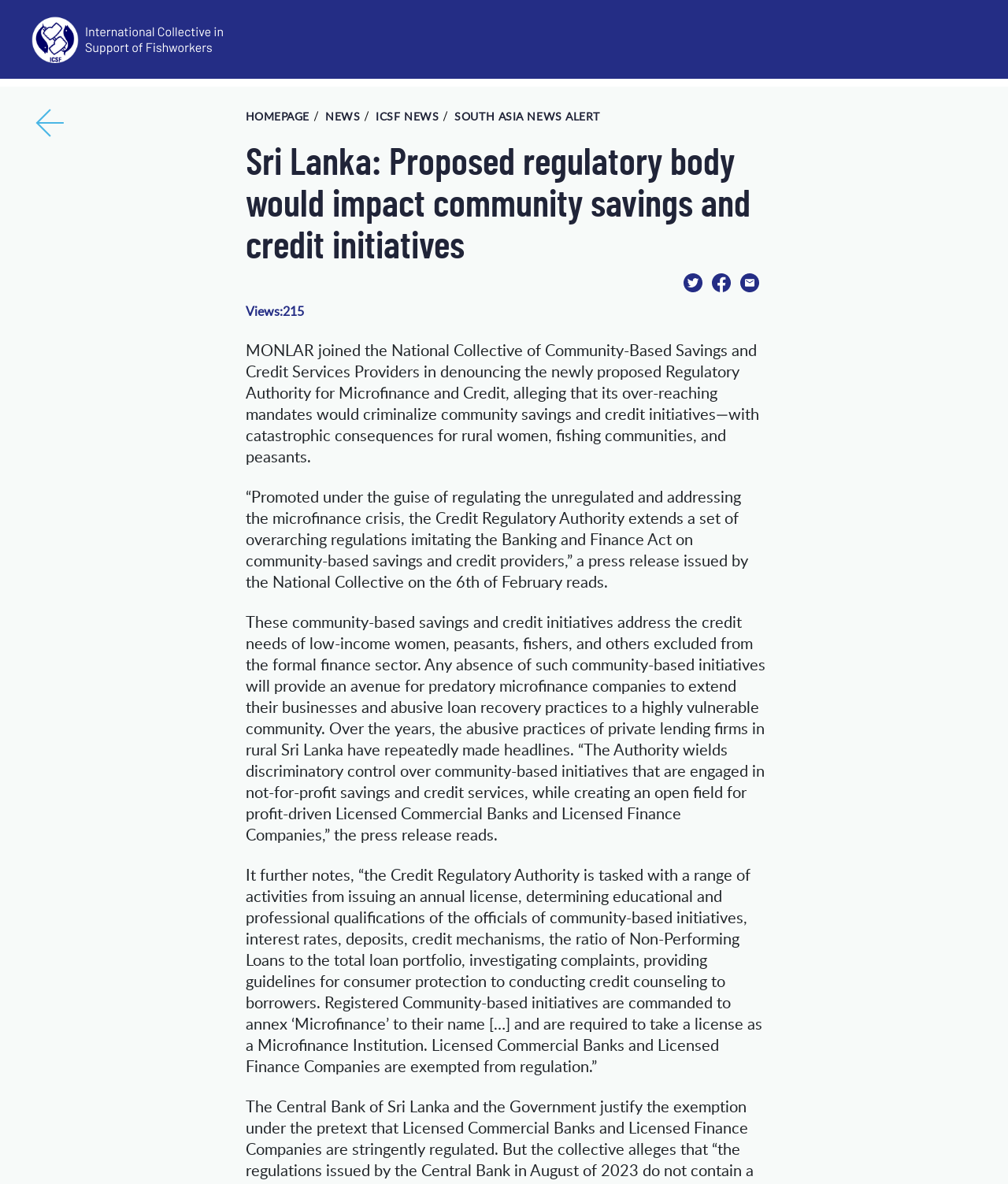Generate a comprehensive caption for the webpage you are viewing.

The webpage is about a news article discussing the proposed regulatory body in Sri Lanka and its potential impact on community savings and credit initiatives. 

At the top left corner, there is a logo of the website, accompanied by a link to the homepage. Next to the logo, there is a "back" button with an arrow icon. 

Below the logo, there is a navigation menu with links to "HOMEPAGE", "NEWS", "ICSF NEWS", and "SOUTH ASIA NEWS ALERT". 

The main content of the webpage is a news article with a heading that matches the meta description. The article discusses how the proposed regulatory body would affect community savings and credit initiatives, citing concerns from the National Collective of Community-Based Savings and Credit Services Providers. 

The article is divided into several paragraphs, with the first paragraph explaining the opposition to the proposed regulatory body. The subsequent paragraphs provide more details on the concerns, including the potential for predatory microfinance companies to take advantage of vulnerable communities. 

On the right side of the article, there are three social media links, each represented by an icon. 

At the top of the article, there is a "Views" counter, indicating that the article has been viewed 215 times.